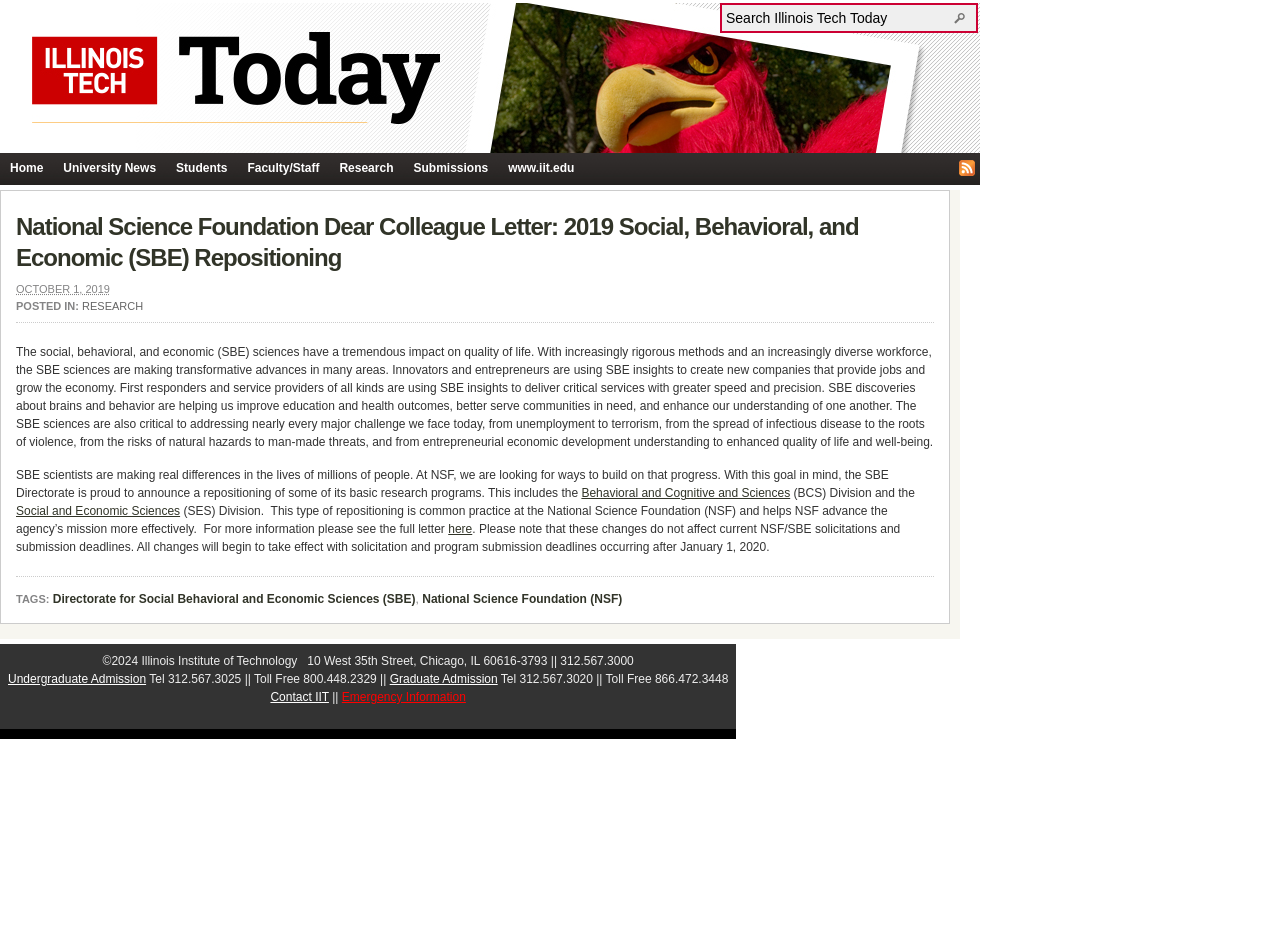Determine the bounding box coordinates of the clickable area required to perform the following instruction: "Contact IIT". The coordinates should be represented as four float numbers between 0 and 1: [left, top, right, bottom].

[0.211, 0.726, 0.257, 0.74]